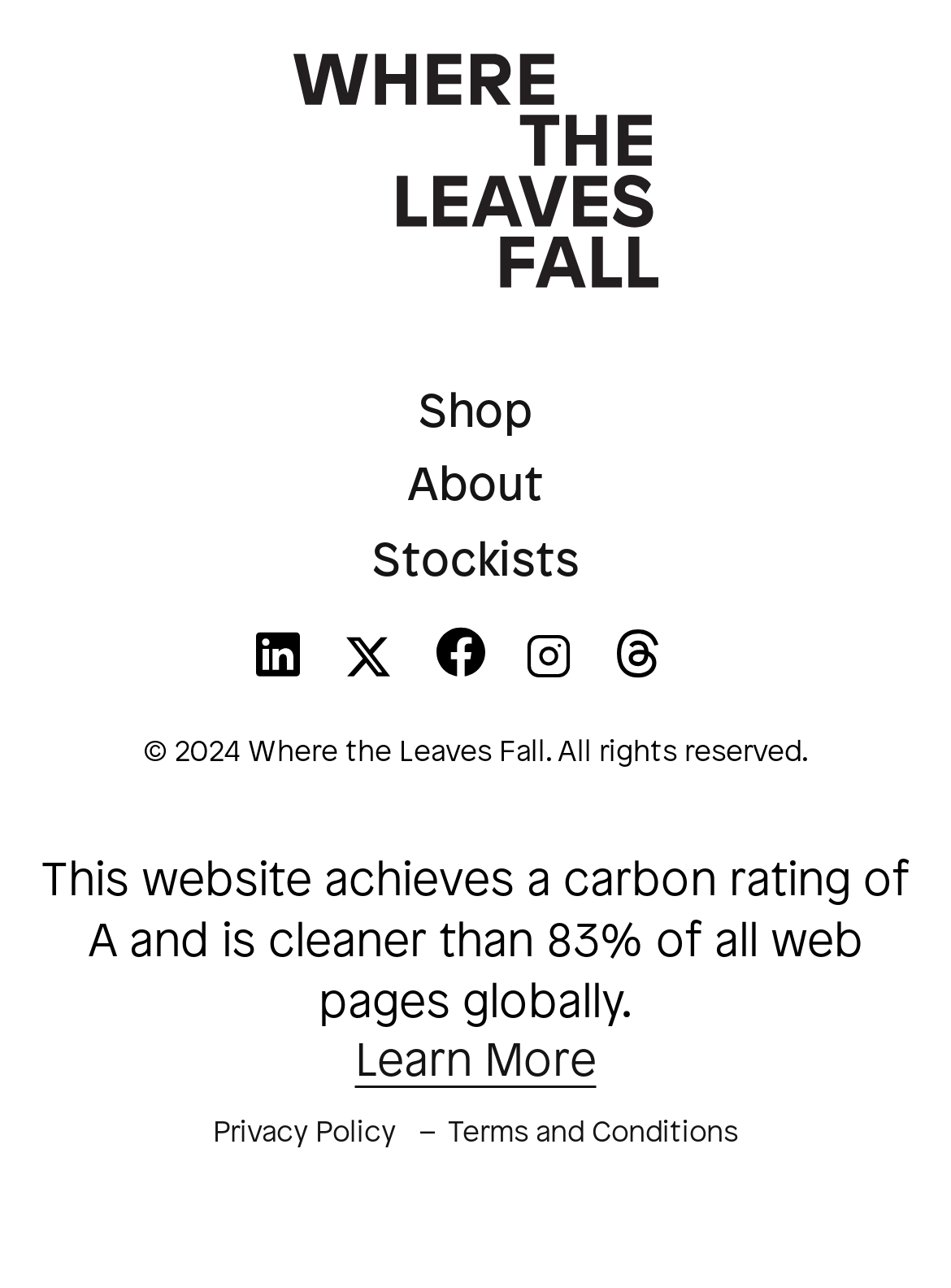How many social media links are there?
Look at the image and construct a detailed response to the question.

I counted the number of social media links by looking at the links with images of social media platforms, which are LinkedIn, Twitter, Facebook, Instagram, and Threads.